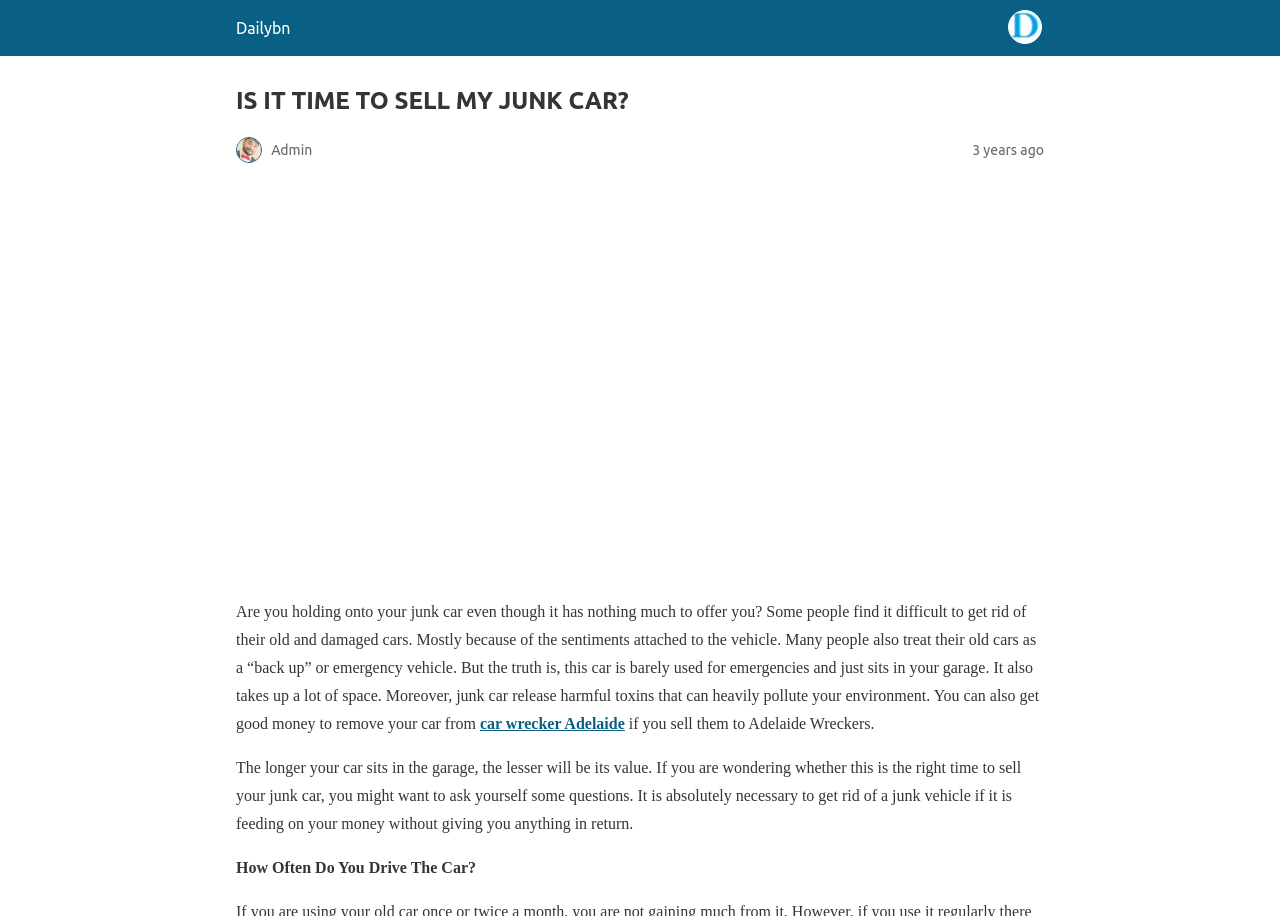Find the bounding box of the UI element described as follows: "car wrecker Adelaide".

[0.375, 0.781, 0.488, 0.799]